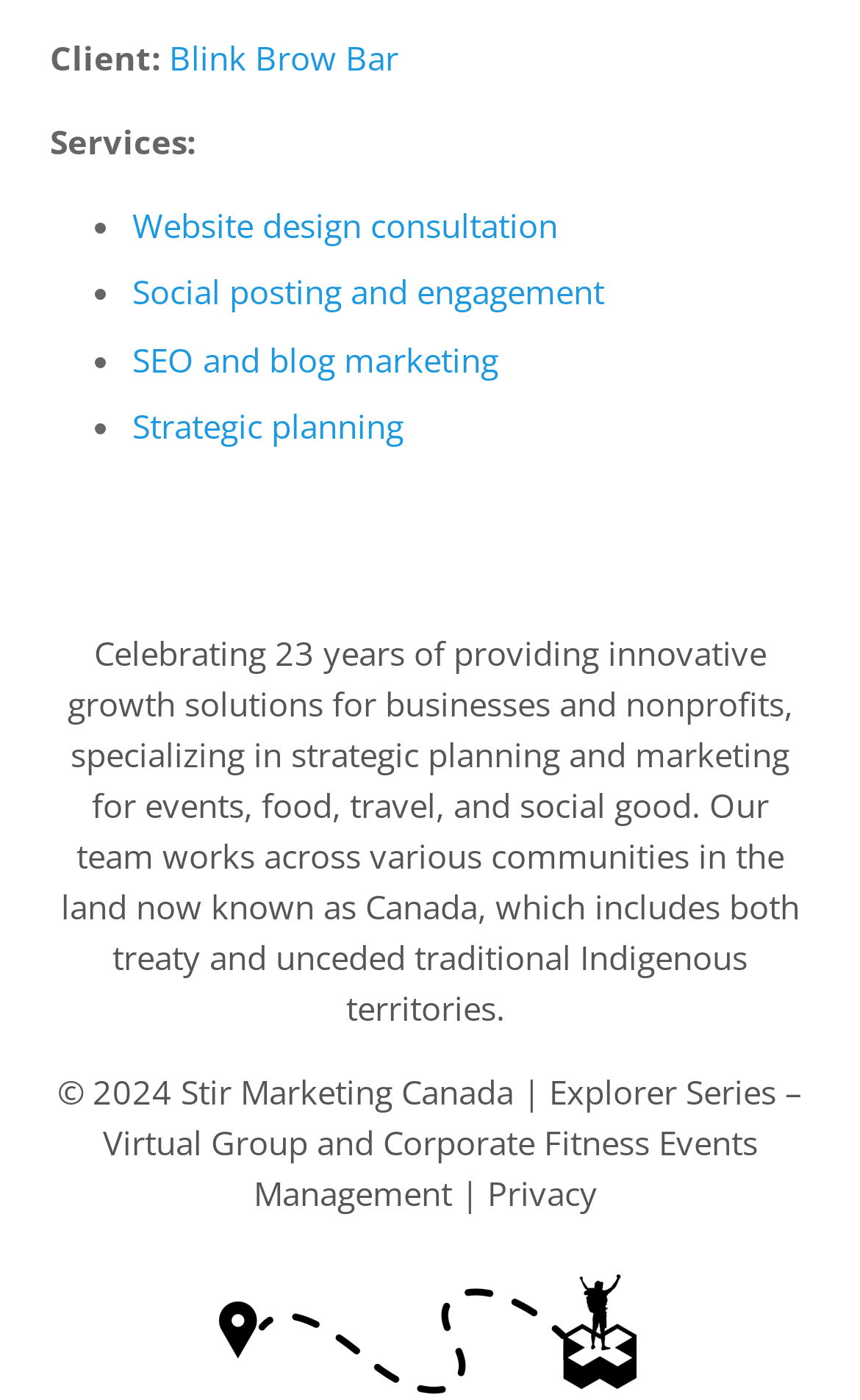Provide a short, one-word or phrase answer to the question below:
What is the company name?

Stir Marketing